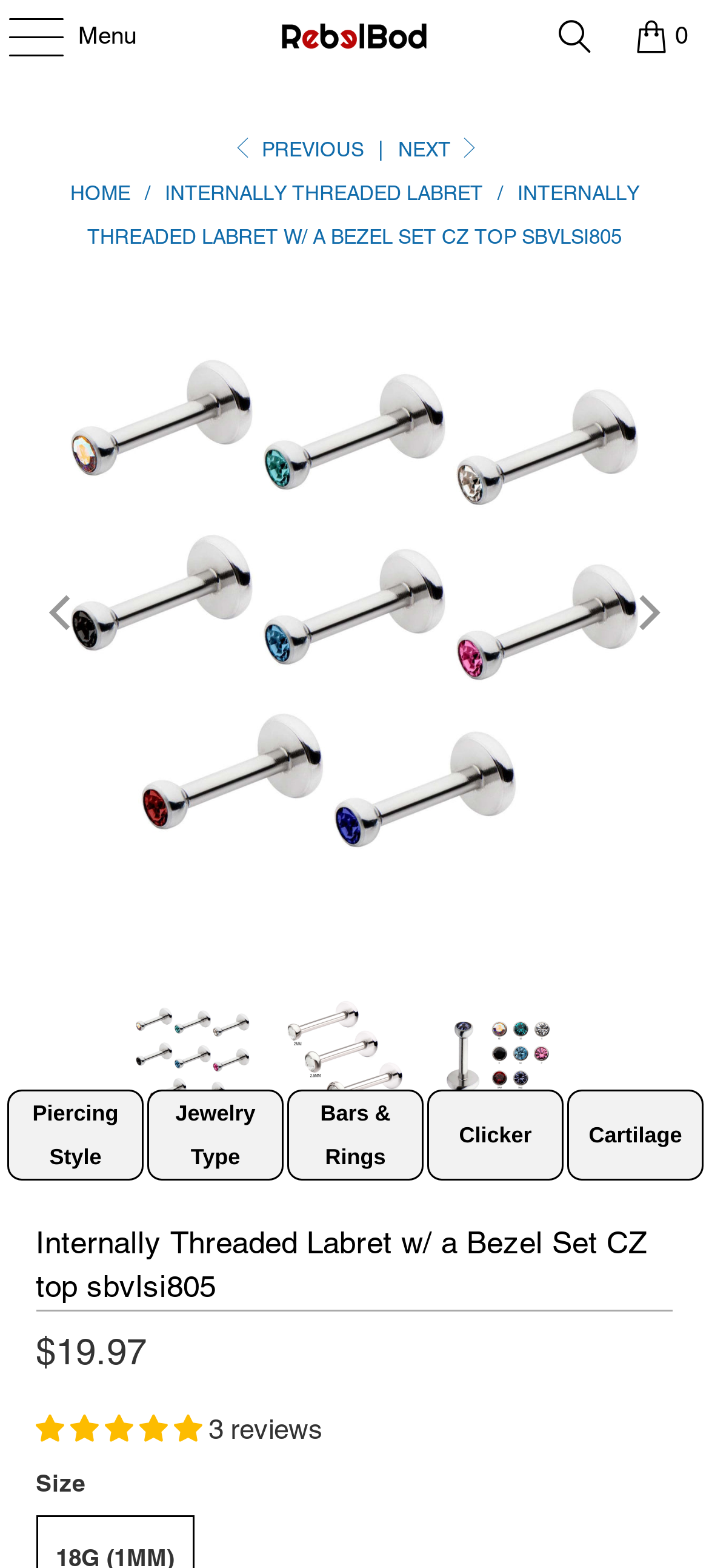Pinpoint the bounding box coordinates of the clickable element to carry out the following instruction: "Click on the 'NEXT' button."

[0.562, 0.087, 0.676, 0.103]